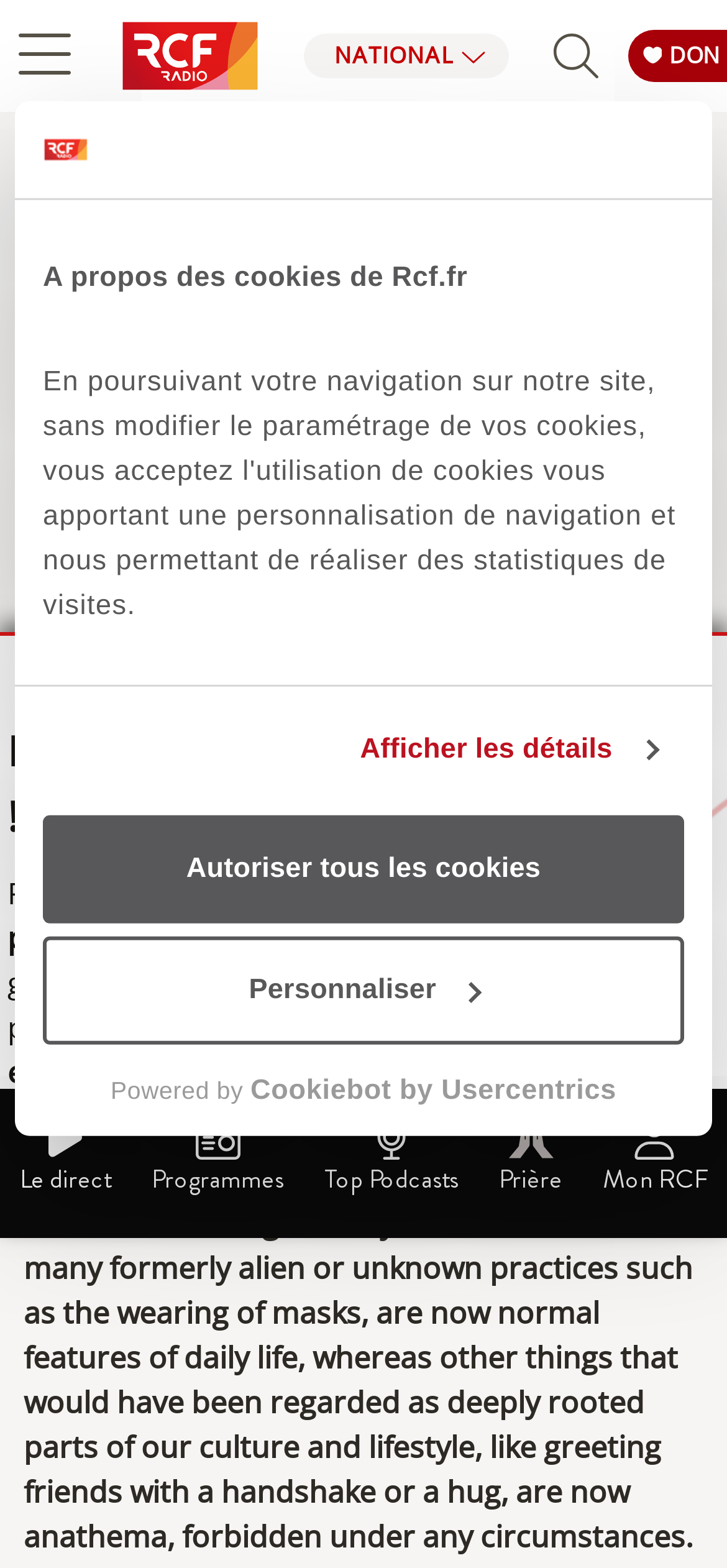Locate the bounding box coordinates of the element that should be clicked to execute the following instruction: "Click the 'Choix de la région' button".

[0.419, 0.021, 0.7, 0.05]